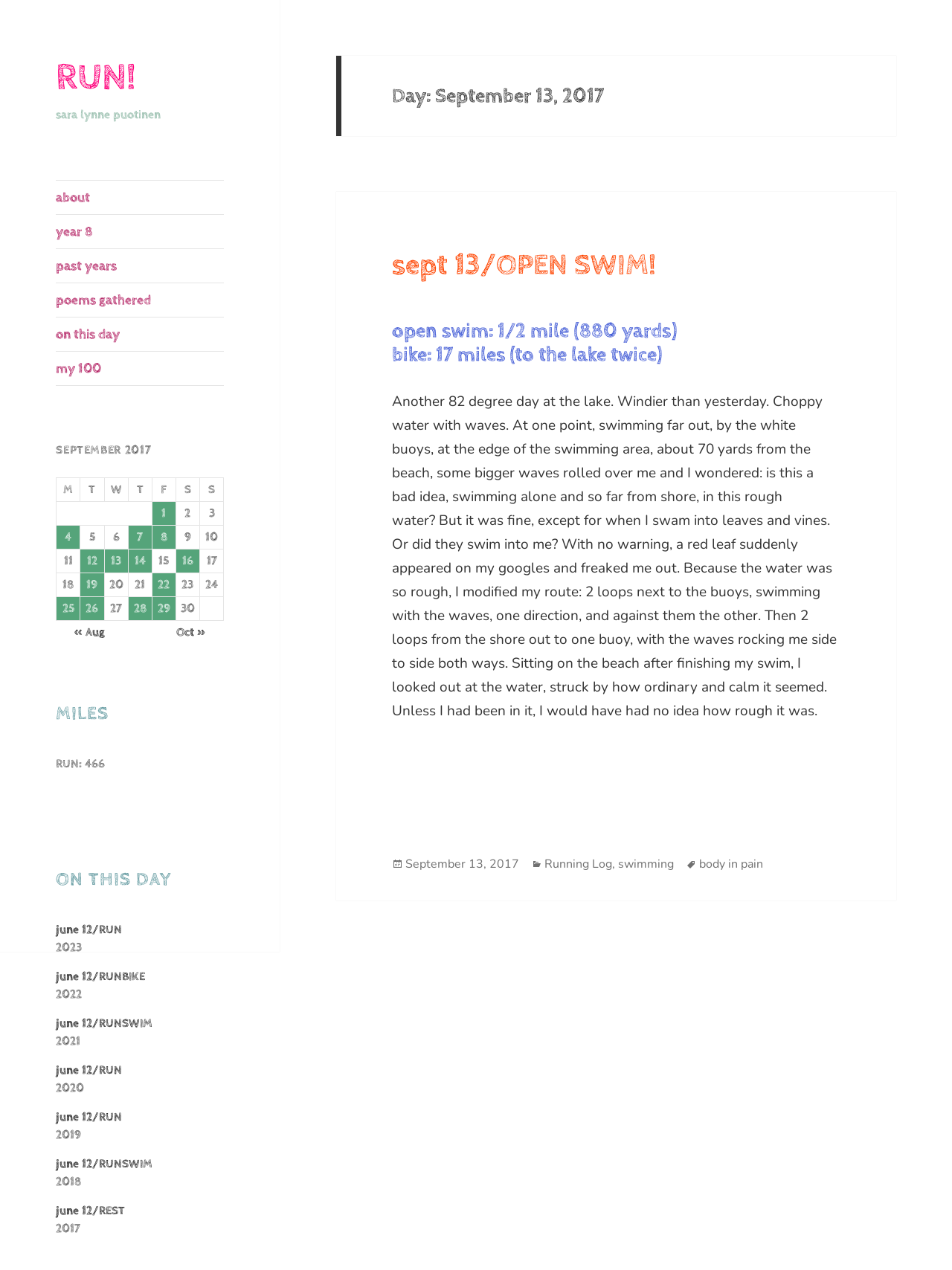Determine the bounding box for the UI element described here: "year 8".

[0.059, 0.169, 0.235, 0.195]